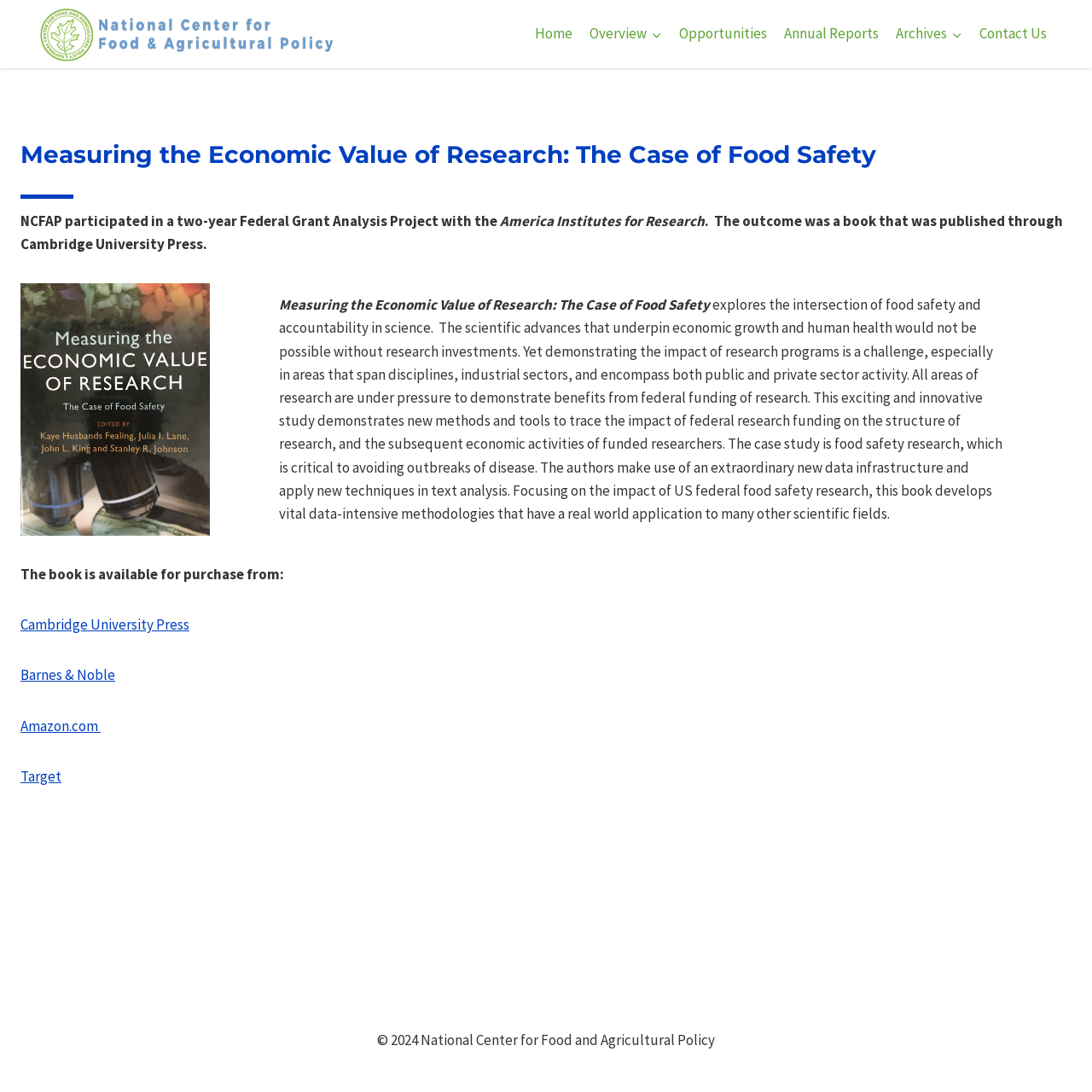Identify the bounding box coordinates of the clickable region to carry out the given instruction: "View the book details on Cambridge University Press".

[0.019, 0.563, 0.173, 0.581]